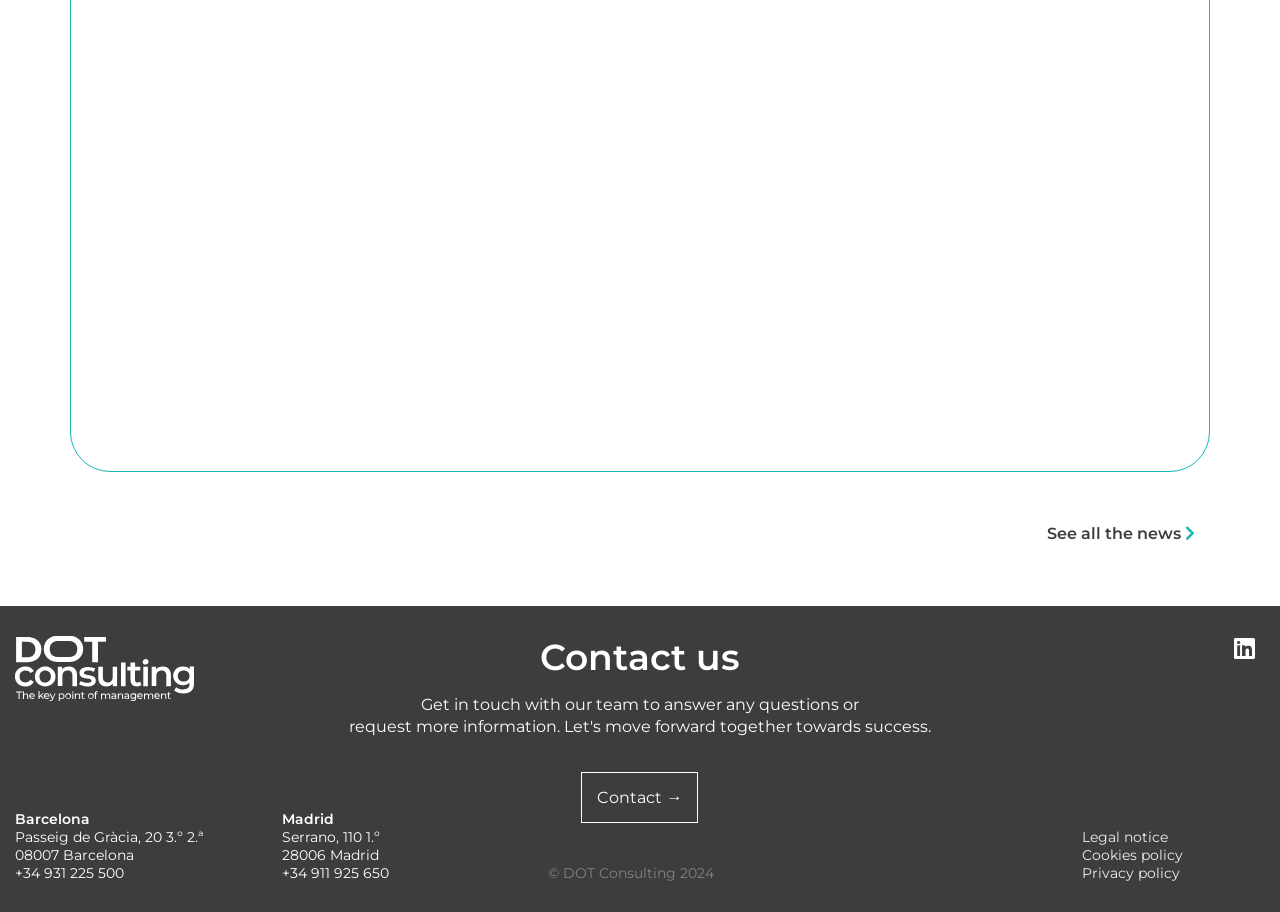Using the information in the image, could you please answer the following question in detail:
What is the importance of communicating objectives clearly?

According to the webpage, effective goal communication ensures all teams are aligned and working together toward the same goal, and it also helps to generate commitment and motivation to achieve the objectives.